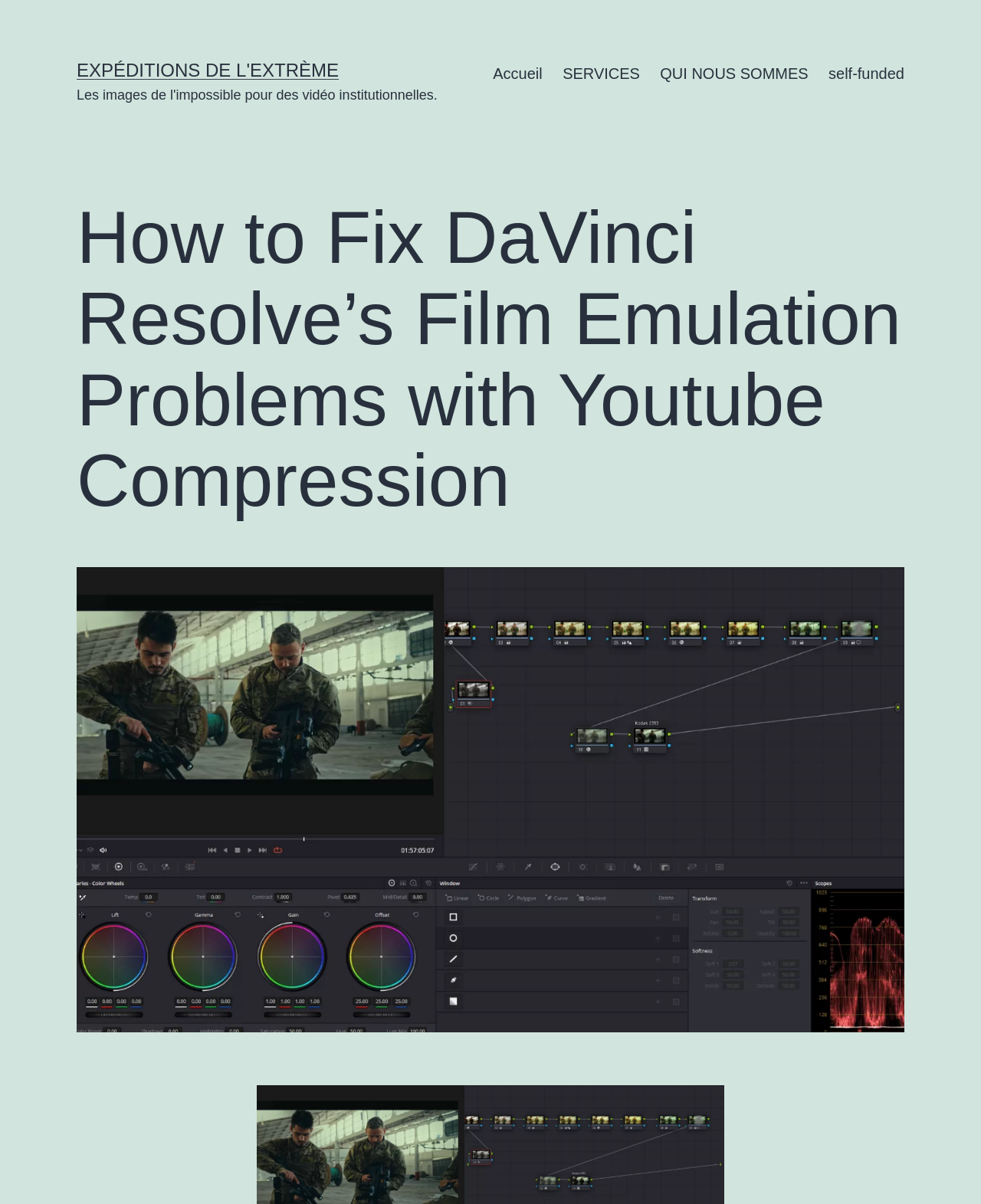Answer the following inquiry with a single word or phrase:
How many navigation links are there?

4